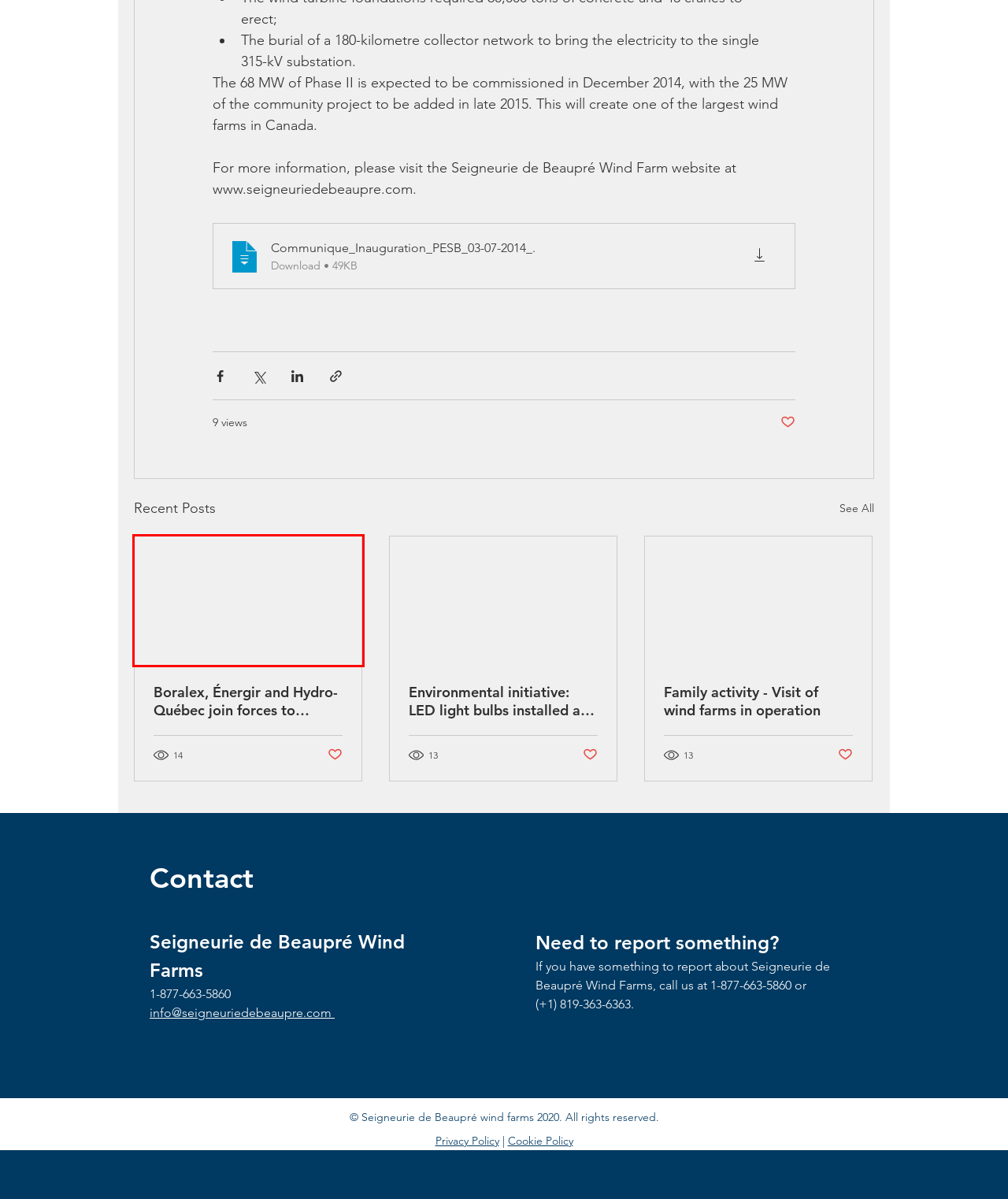Examine the webpage screenshot and identify the UI element enclosed in the red bounding box. Pick the webpage description that most accurately matches the new webpage after clicking the selected element. Here are the candidates:
A. Privacy Policy | PESB
B. DEVELOPMENT | PESB
C. FAQ | PESB
D. COMMUNITY | PESB
E. Boralex, Énergir and Hydro-Québec join forces to develop 3 wind projects of 400 MW each
F. Accueil | PESB
G. Family activity - Visit of wind farms in operation
H. Politique des cookies | PESB

E